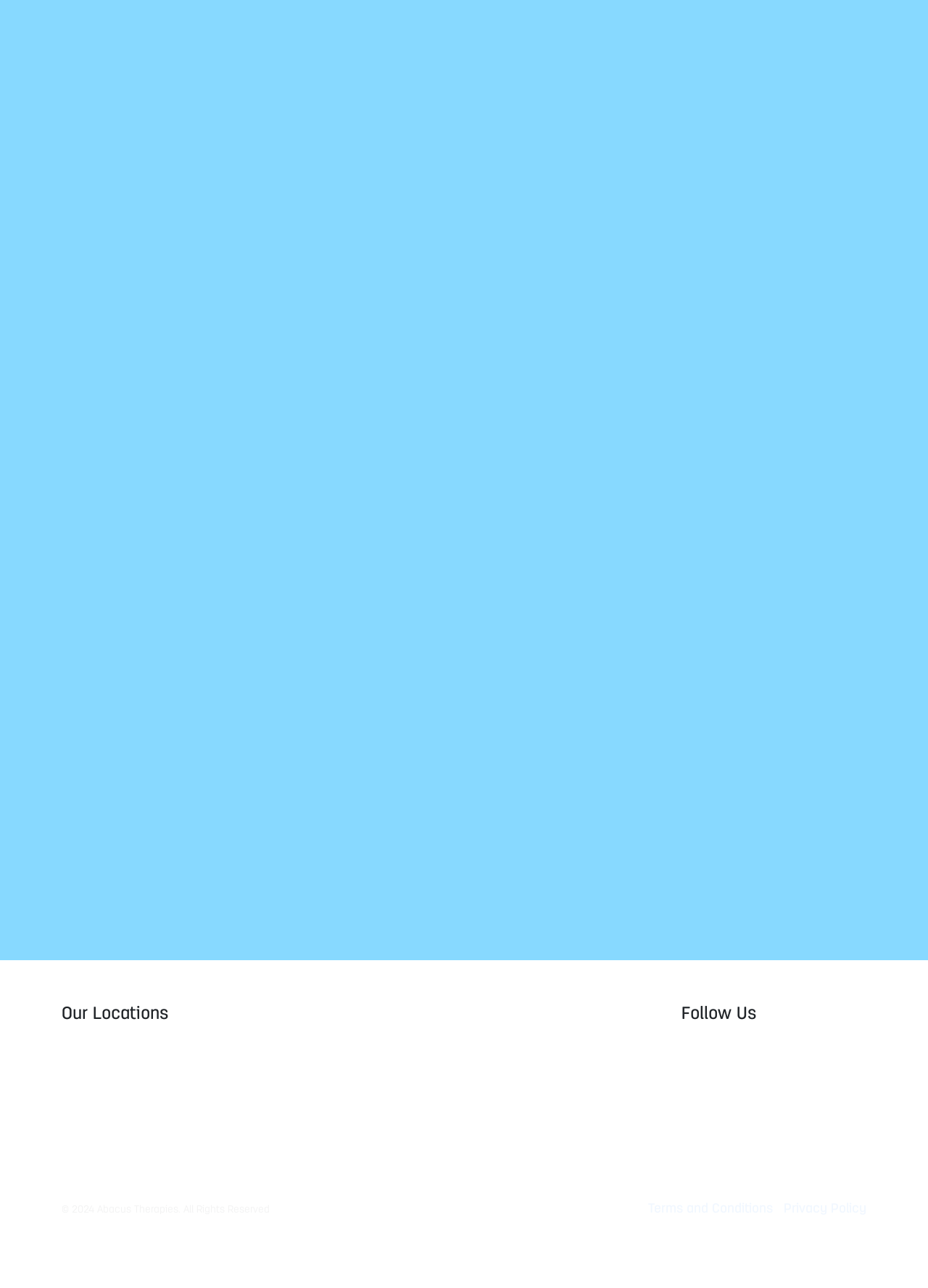How many social media links are there?
Refer to the image and give a detailed response to the question.

There is only one social media link found under the heading 'Follow Us' with a bounding box of [0.734, 0.776, 0.934, 0.797].